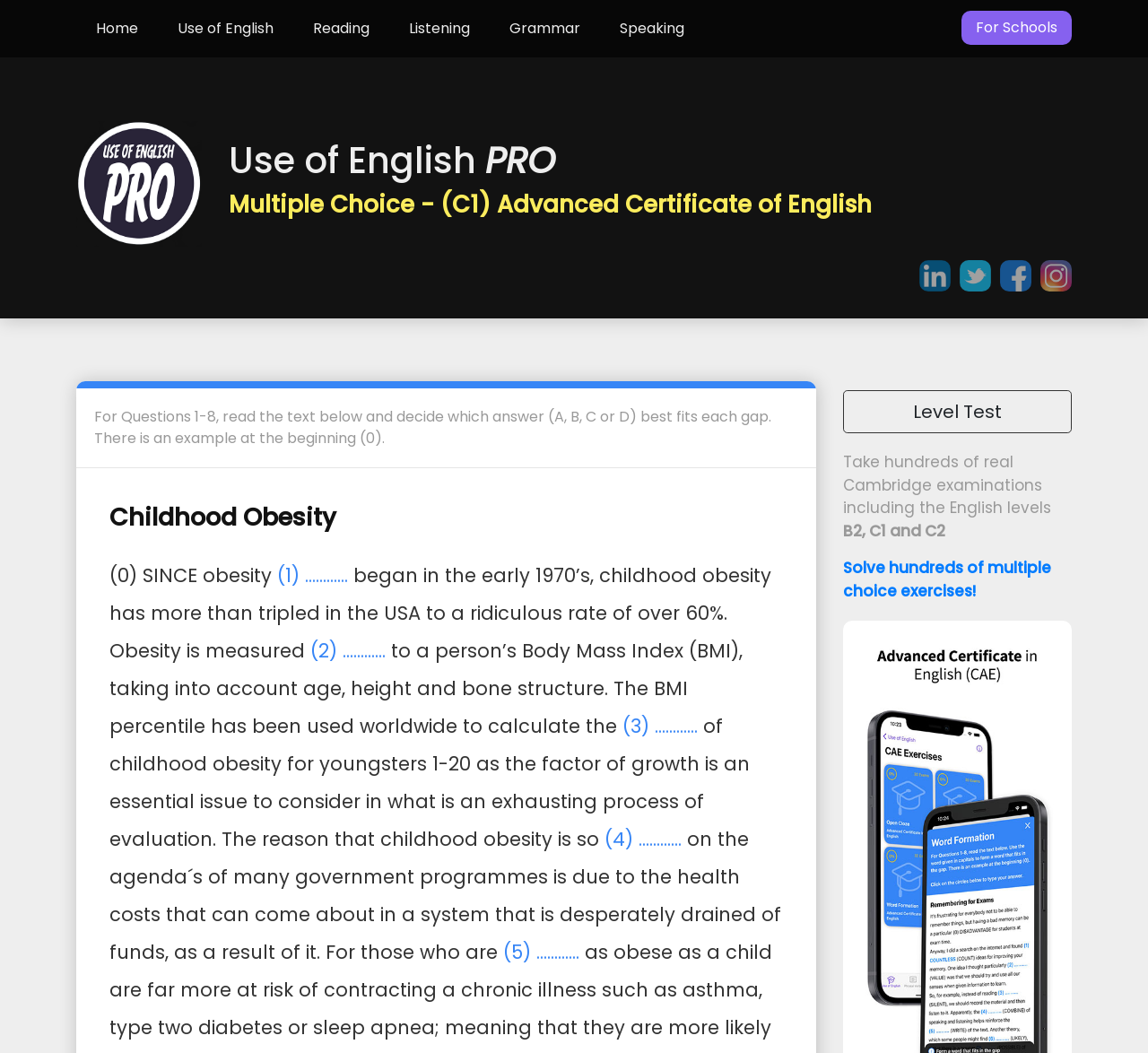Extract the top-level heading from the webpage and provide its text.

Use of English PRO